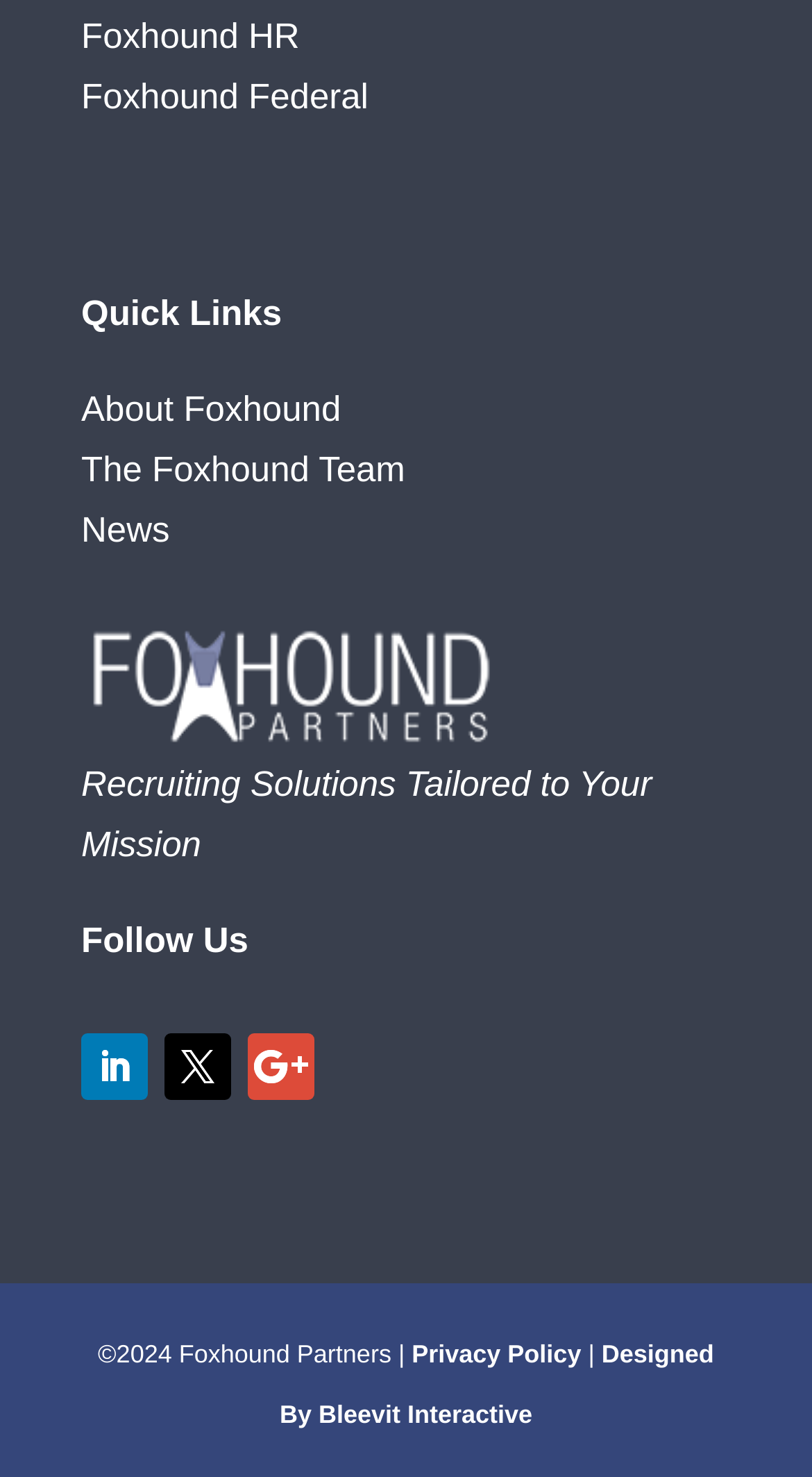How many social media links are there?
Could you answer the question with a detailed and thorough explanation?

There are three social media links at the bottom of the page, represented by the icons '', '', and ''.